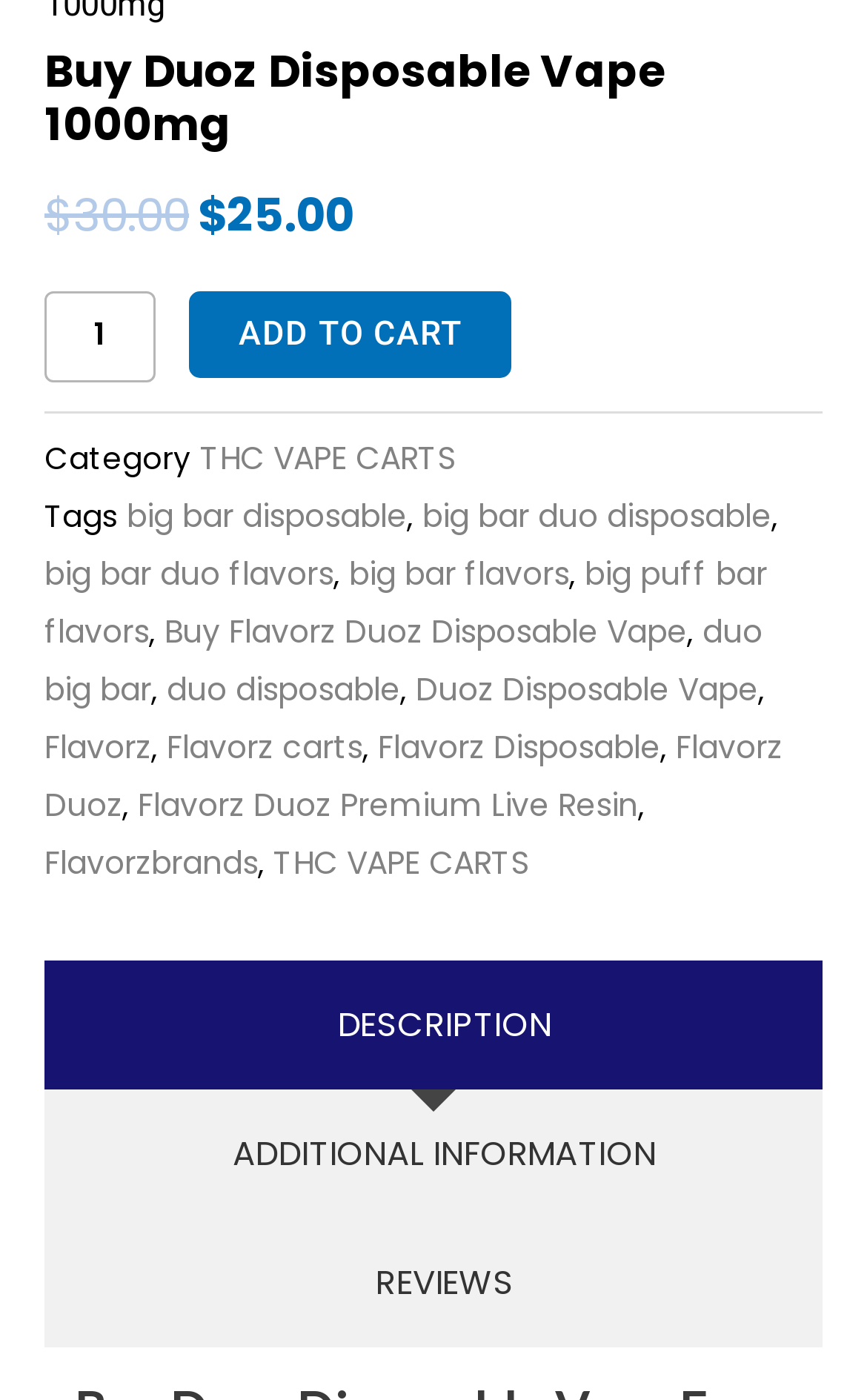What is the original price of the product?
Give a detailed response to the question by analyzing the screenshot.

The original price of the product can be found in the StaticText element 'Original price was: $30.00.' which is located at [0.226, 0.129, 0.444, 0.356]. This element is a child of the Root Element and is positioned above the 'Current price is: $25.00.' element.